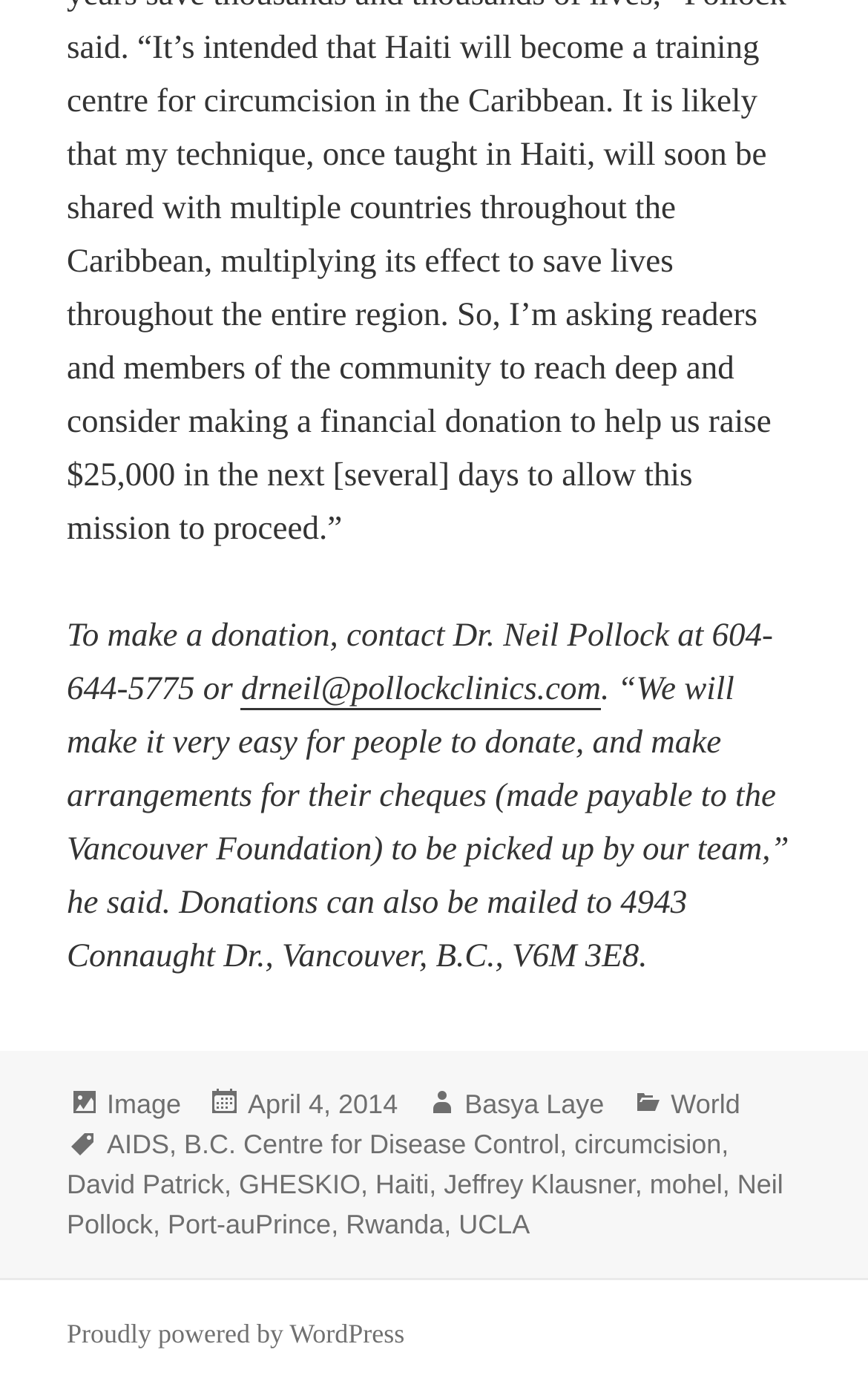Please determine the bounding box coordinates of the element to click on in order to accomplish the following task: "Visit the webpage posted on April 4, 2014". Ensure the coordinates are four float numbers ranging from 0 to 1, i.e., [left, top, right, bottom].

[0.285, 0.785, 0.458, 0.809]